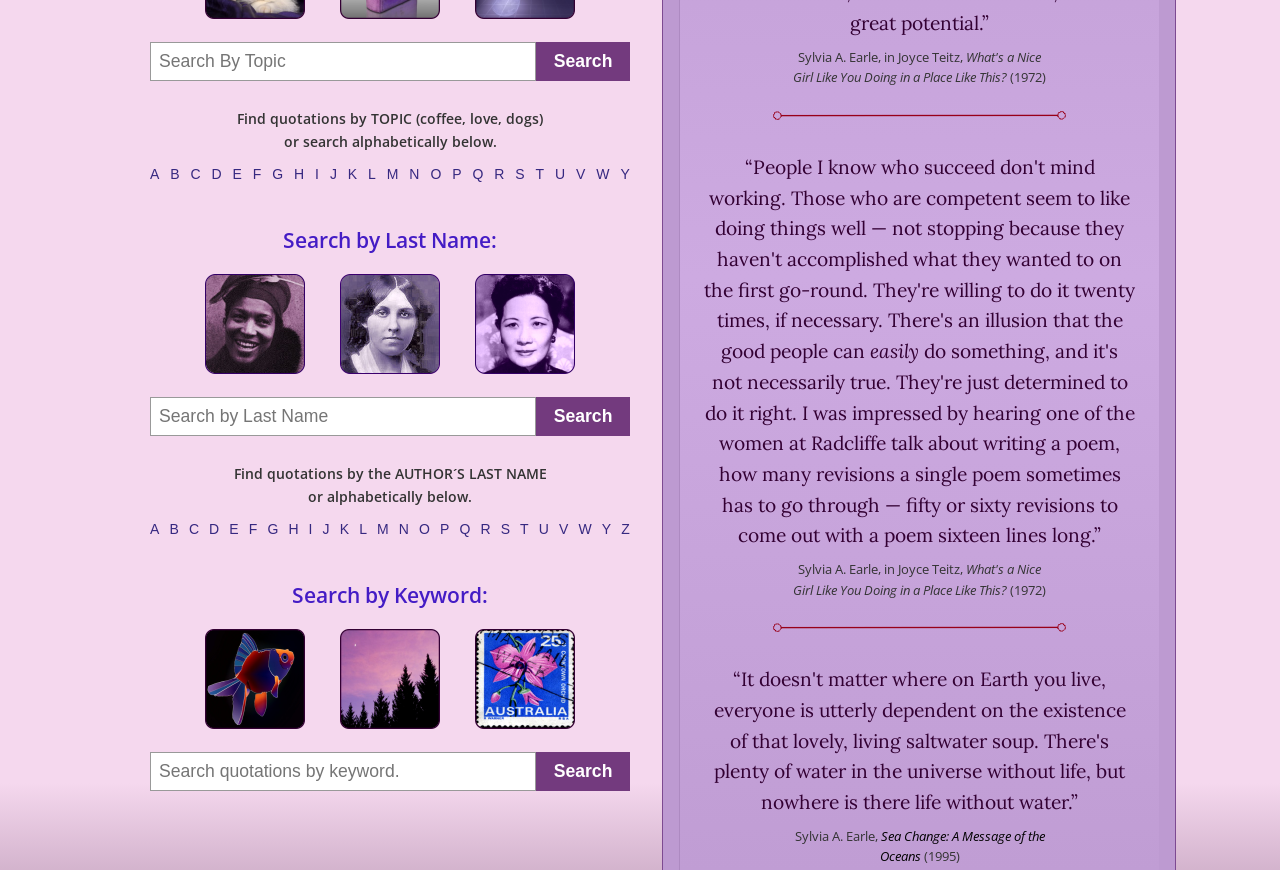Given the following UI element description: "Facebook", find the bounding box coordinates in the webpage screenshot.

None